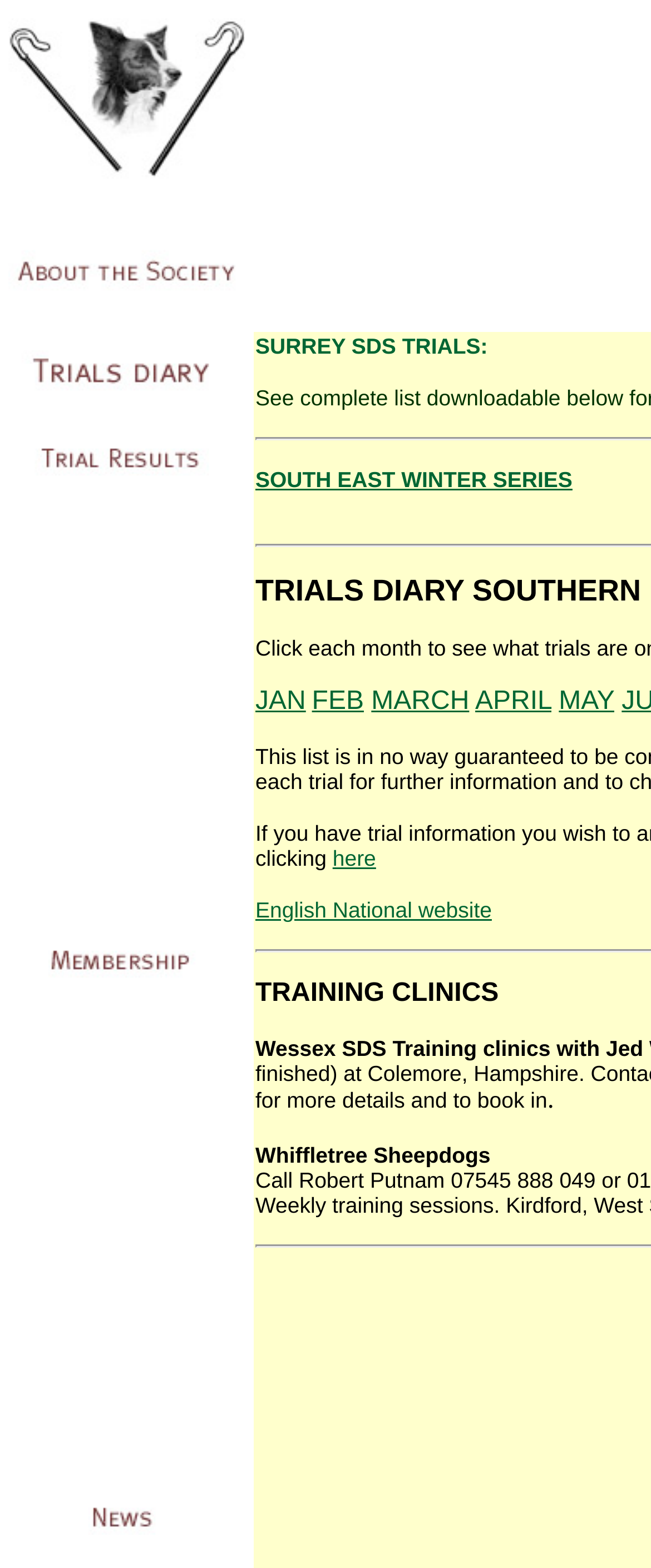Please find the bounding box coordinates of the section that needs to be clicked to achieve this instruction: "Toggle group".

None